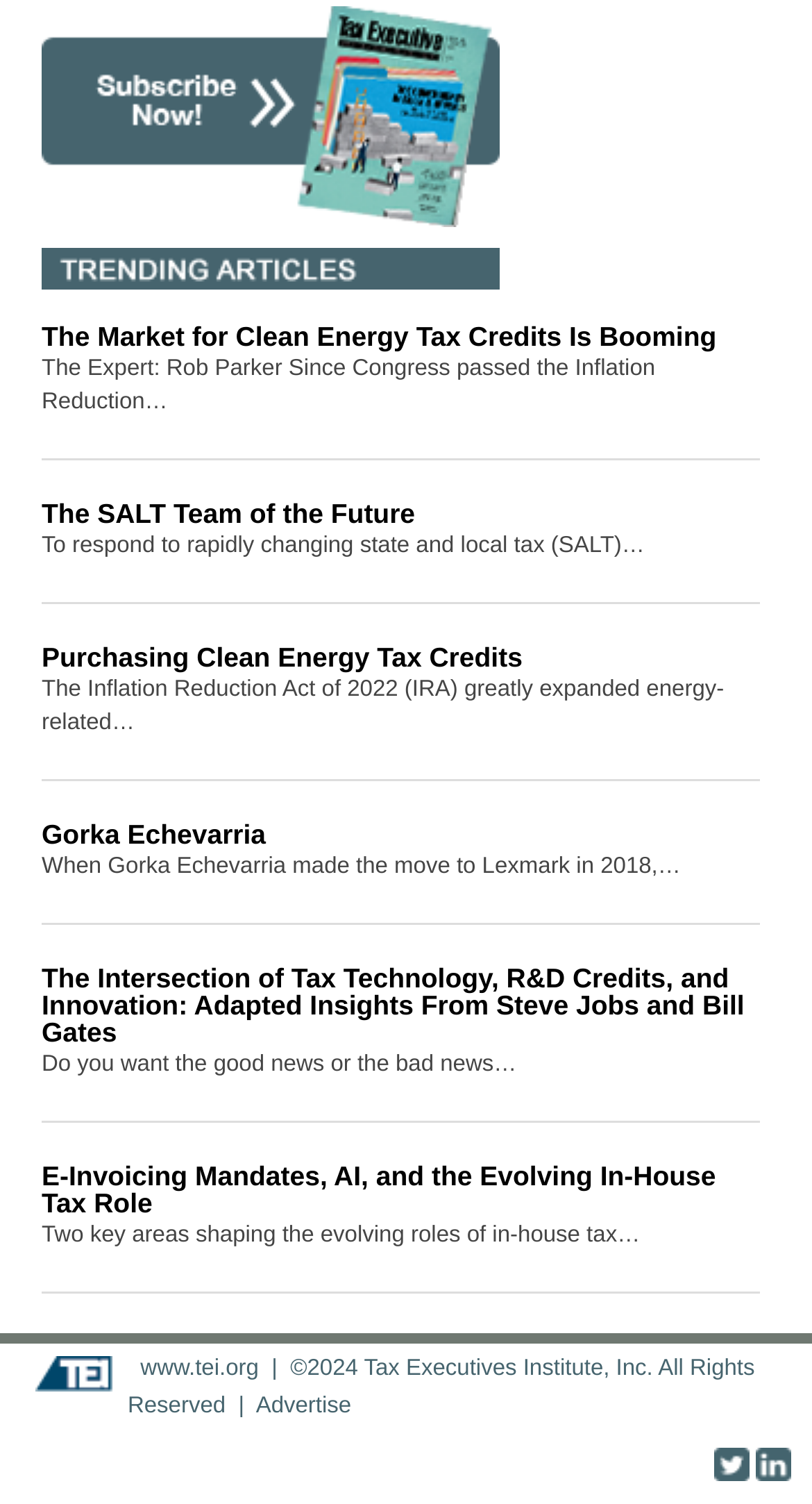Please identify the coordinates of the bounding box for the clickable region that will accomplish this instruction: "Visit the About Us page".

None